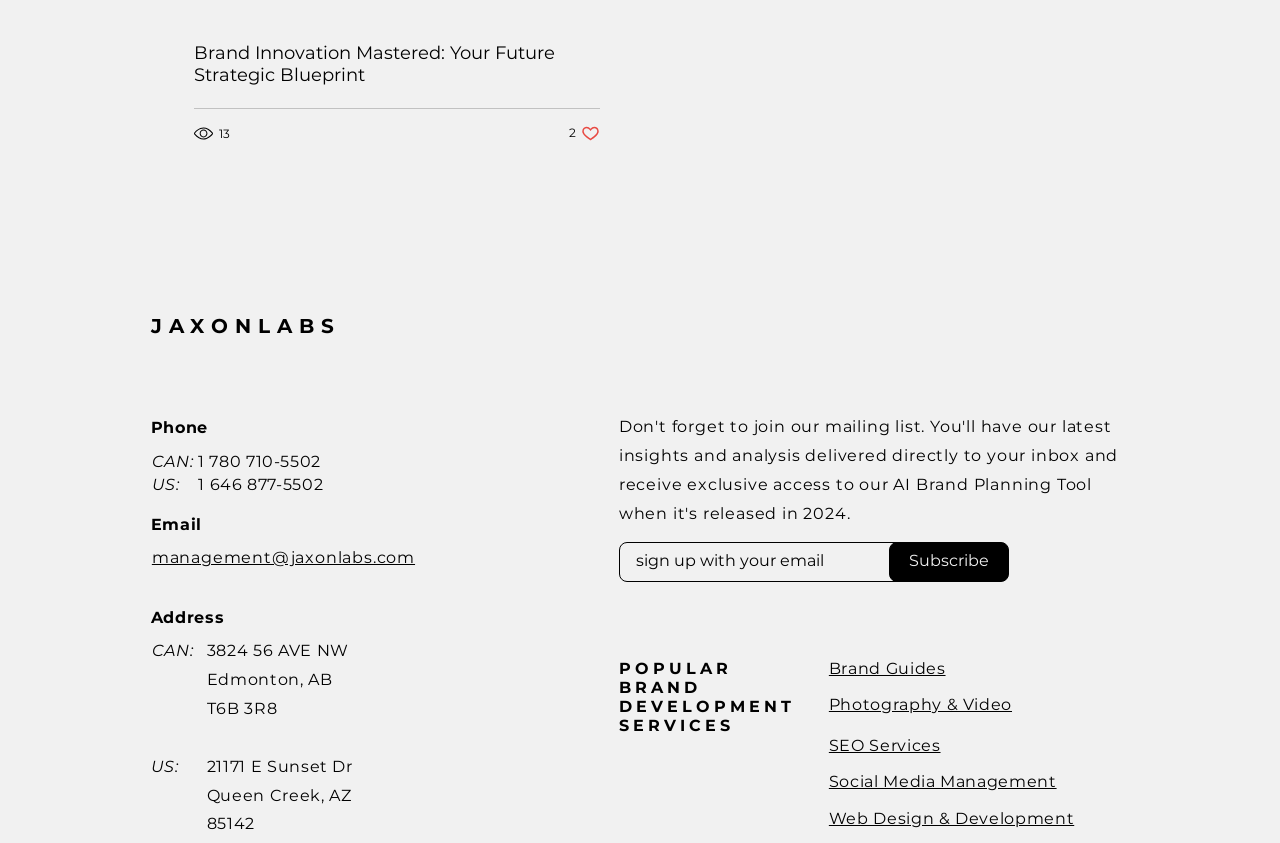Determine the bounding box coordinates of the UI element described by: "Subscribe".

[0.694, 0.642, 0.788, 0.69]